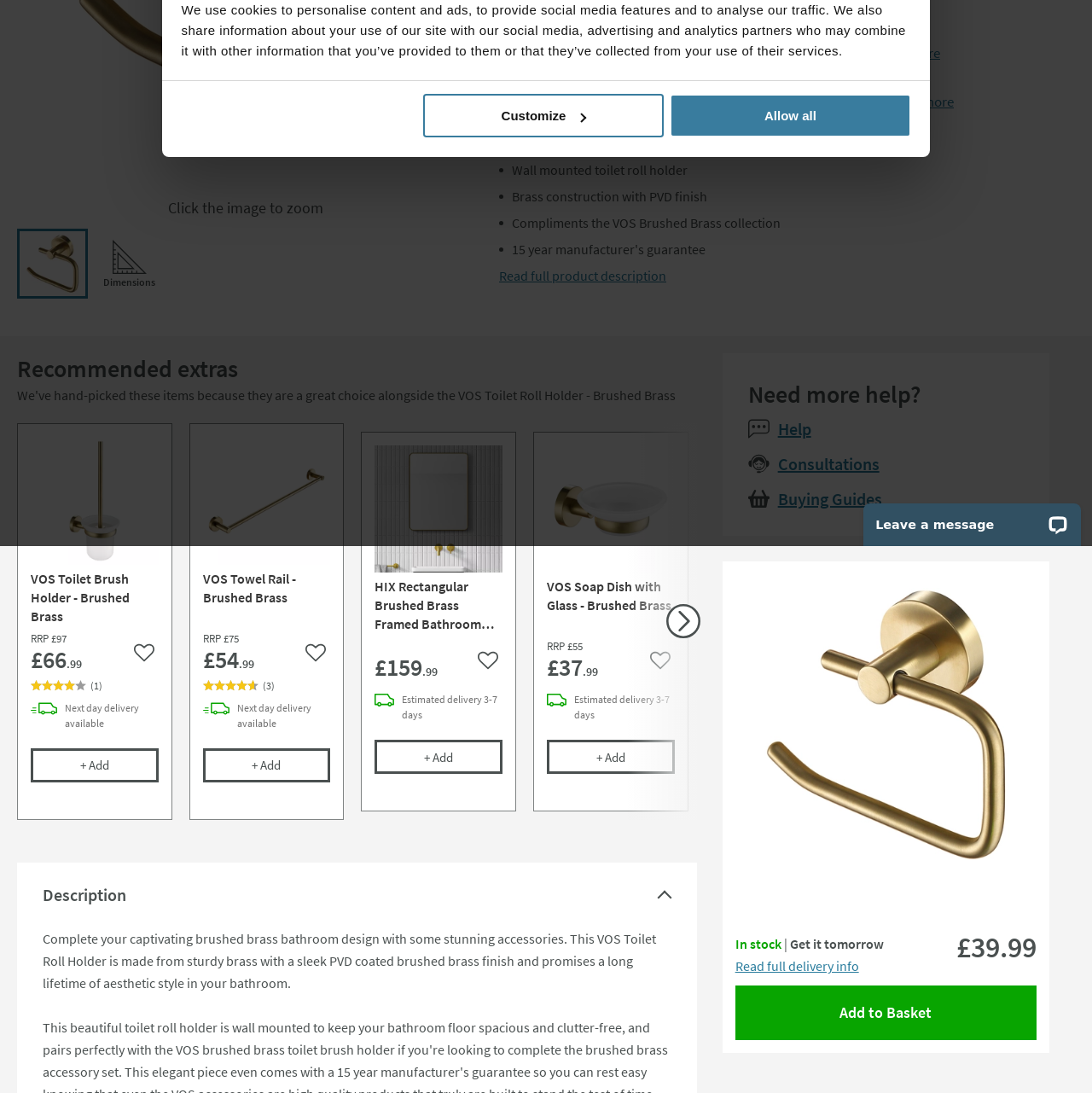Determine the bounding box coordinates in the format (top-left x, top-left y, bottom-right x, bottom-right y). Ensure all values are floating point numbers between 0 and 1. Identify the bounding box of the UI element described by: Allow all

[0.614, 0.086, 0.834, 0.126]